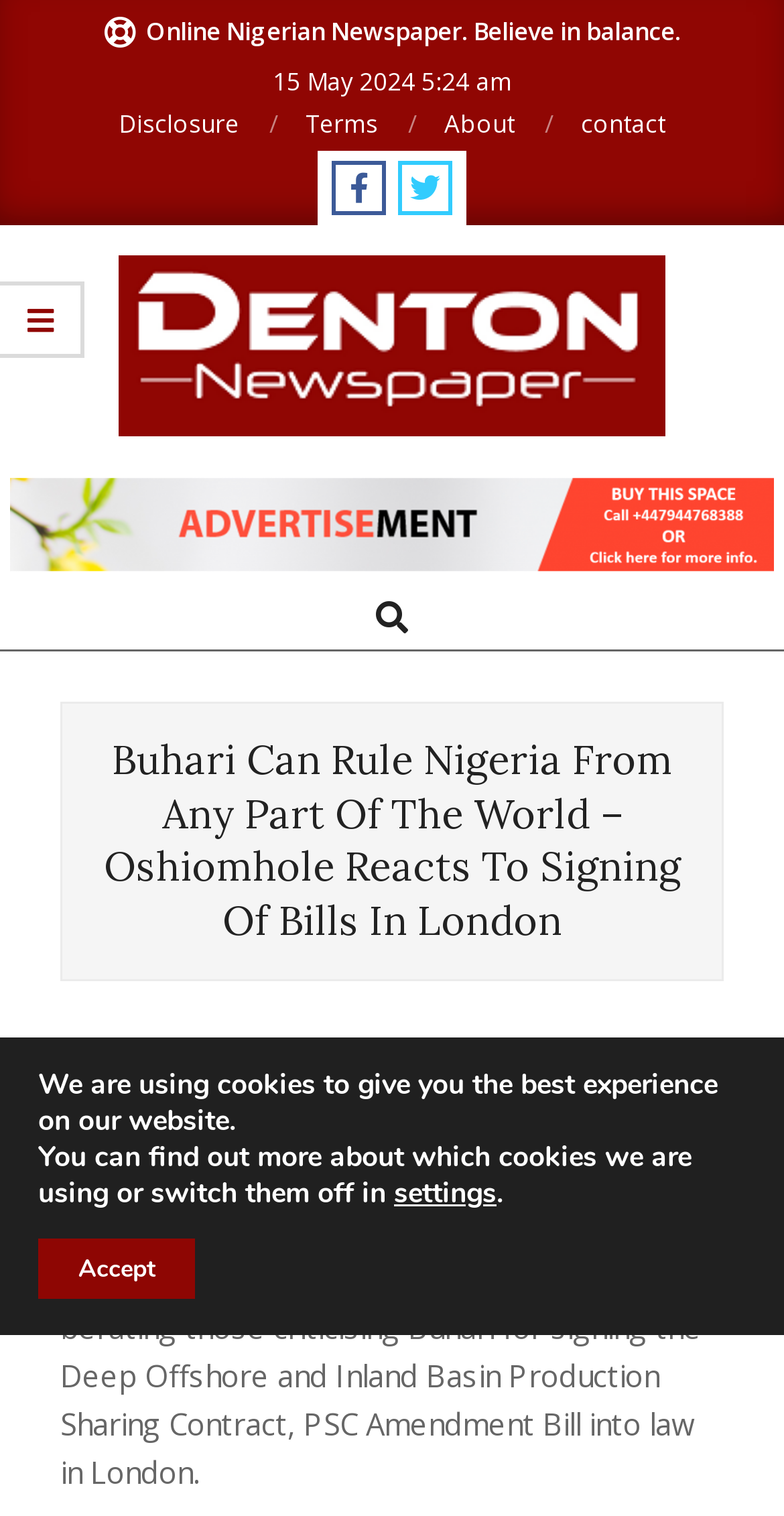Identify the bounding box coordinates for the region to click in order to carry out this instruction: "Click on the 'Terms' link". Provide the coordinates using four float numbers between 0 and 1, formatted as [left, top, right, bottom].

[0.39, 0.07, 0.482, 0.093]